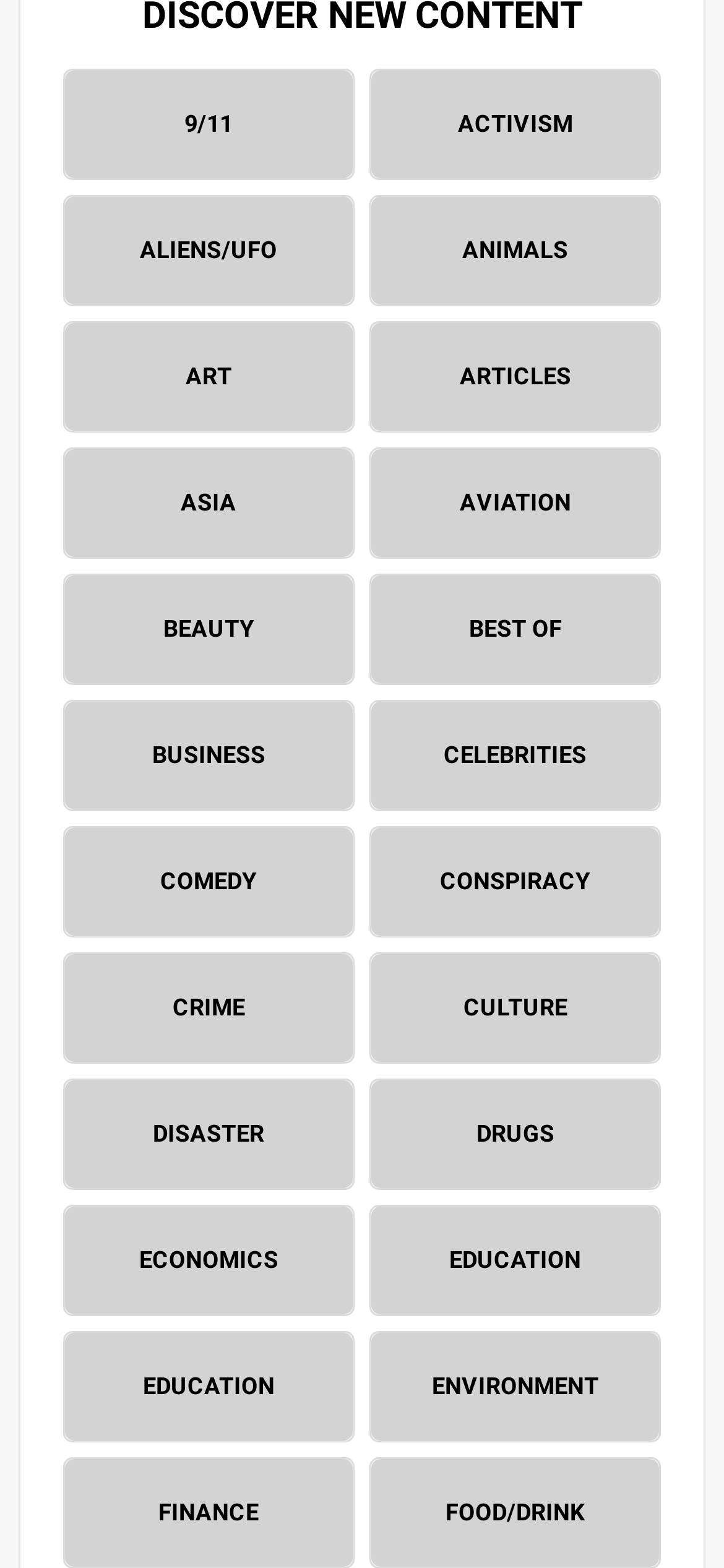Determine the bounding box coordinates of the clickable element to achieve the following action: 'go to ASIA'. Provide the coordinates as four float values between 0 and 1, formatted as [left, top, right, bottom].

[0.089, 0.287, 0.487, 0.356]